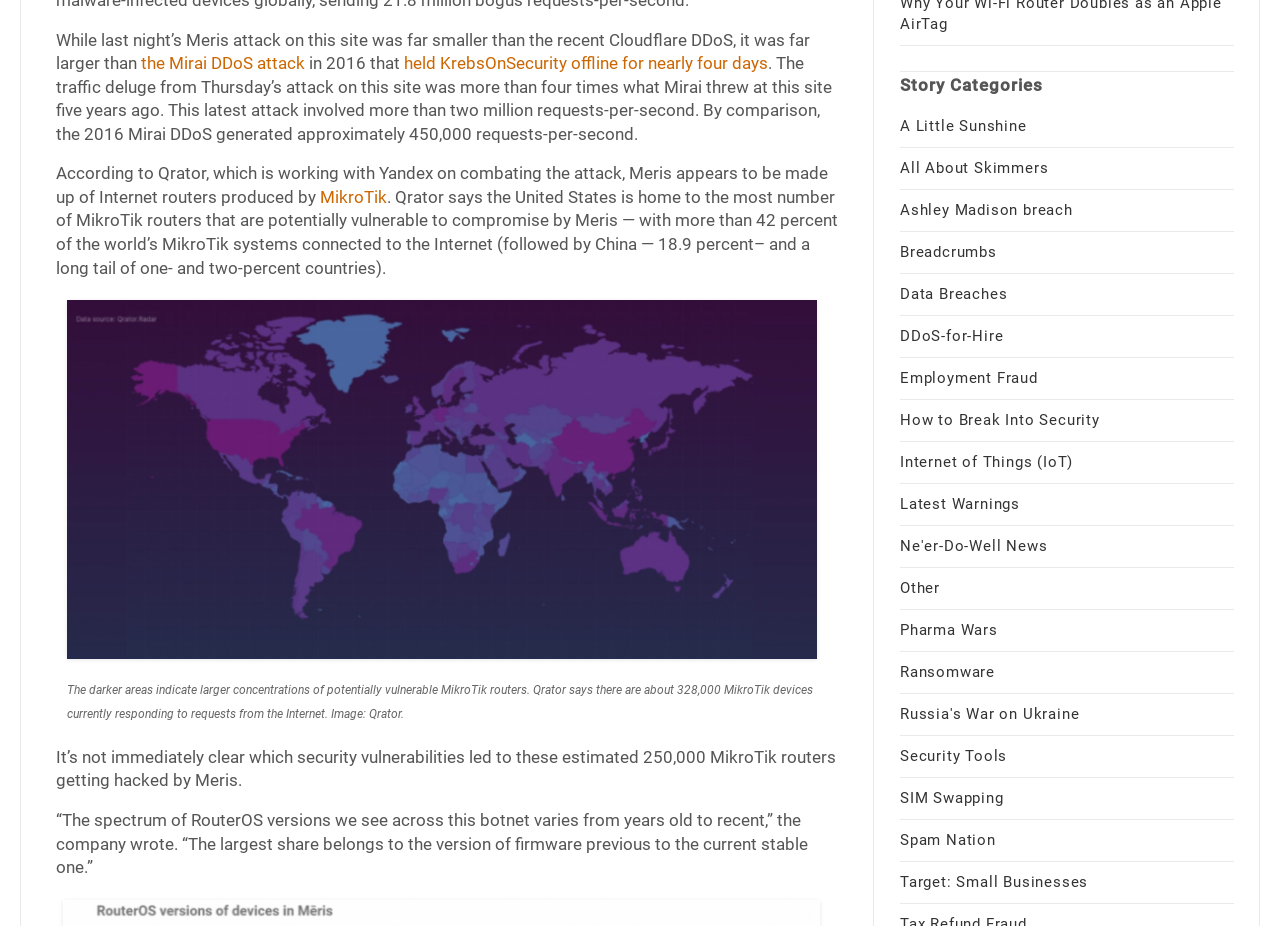What is the topic of the article?
Based on the screenshot, provide your answer in one word or phrase.

DDoS attack